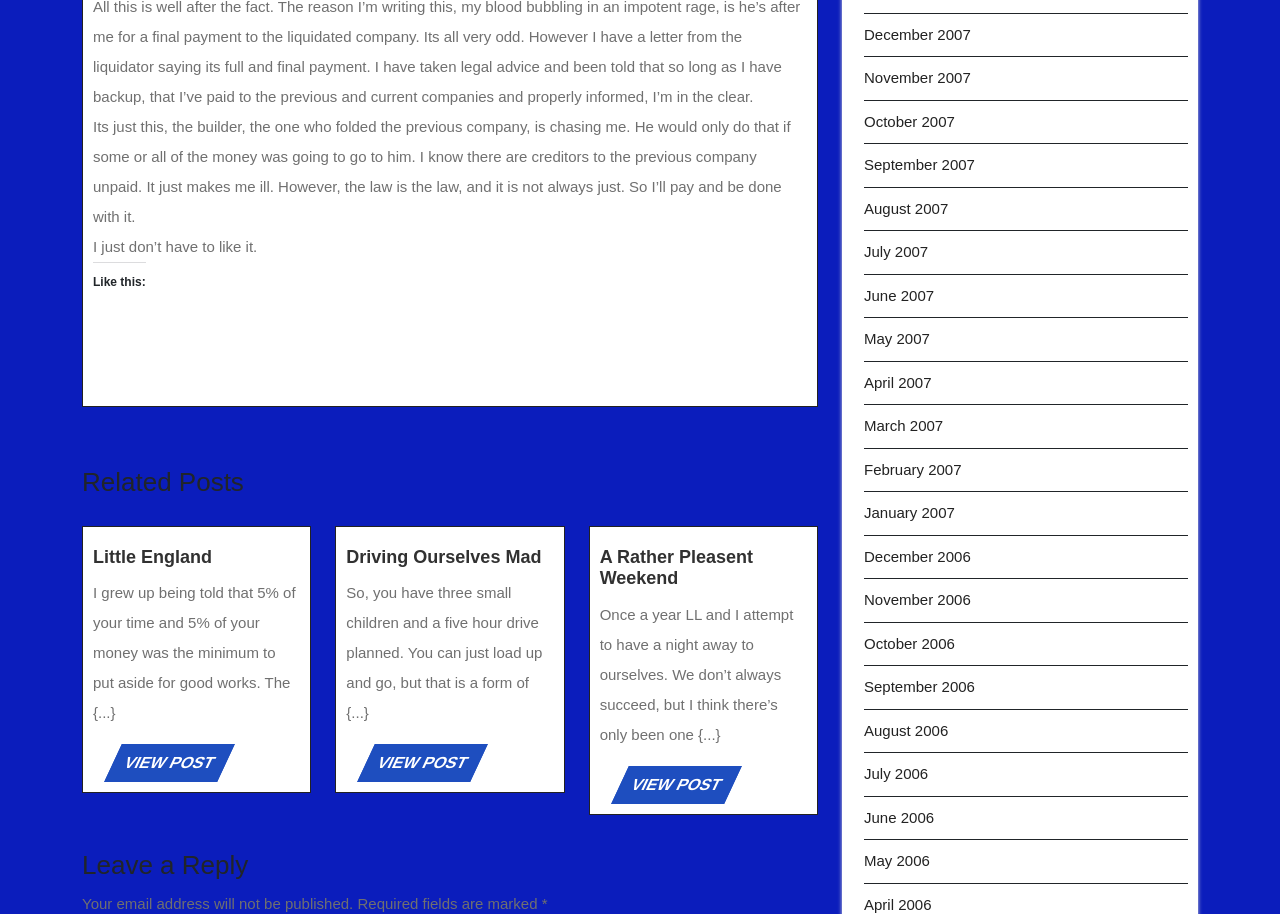Given the description "VIEW POSTVIEW POST", determine the bounding box of the corresponding UI element.

[0.477, 0.838, 0.579, 0.88]